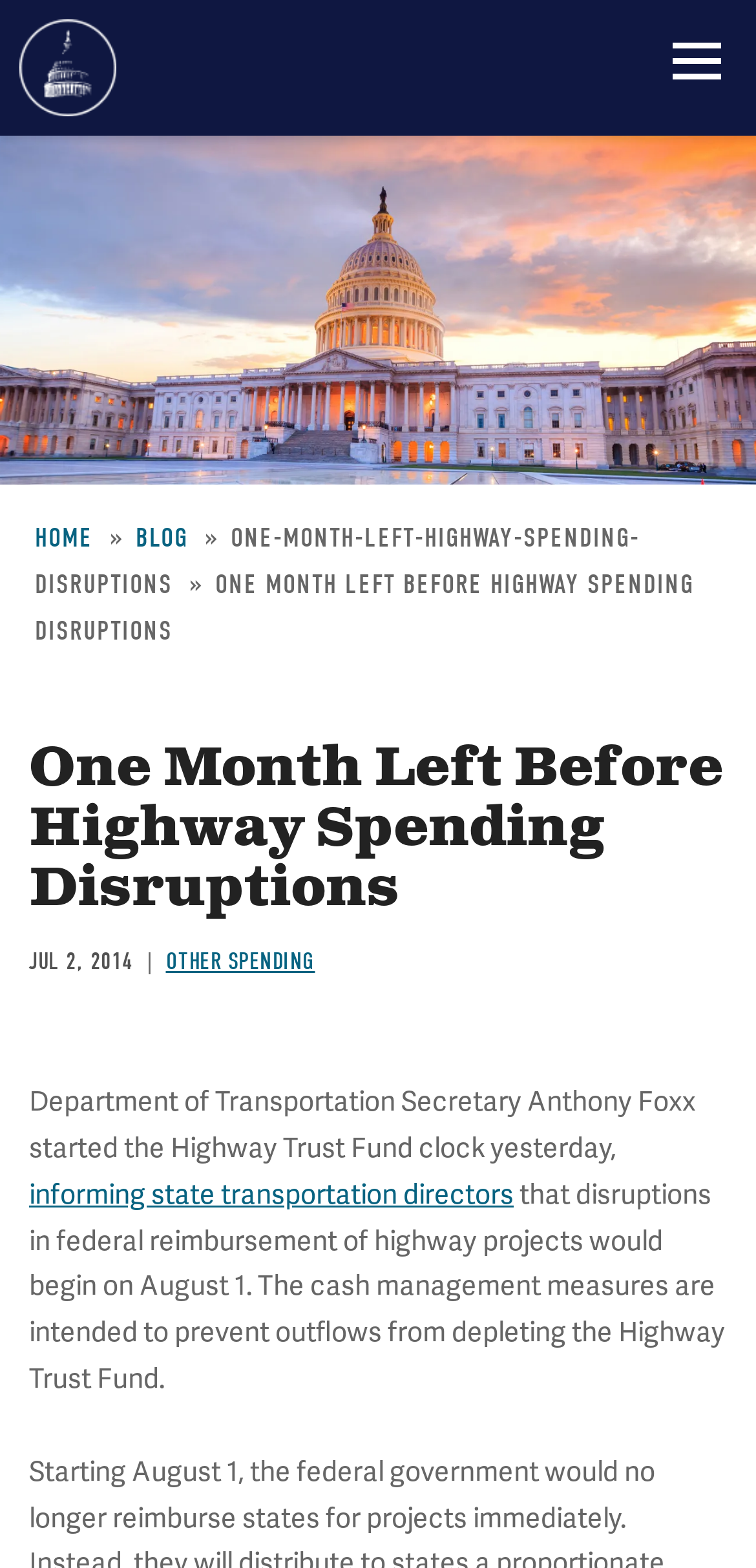Use a single word or phrase to answer the question: 
Who started the Highway Trust Fund clock?

Department of Transportation Secretary Anthony Foxx